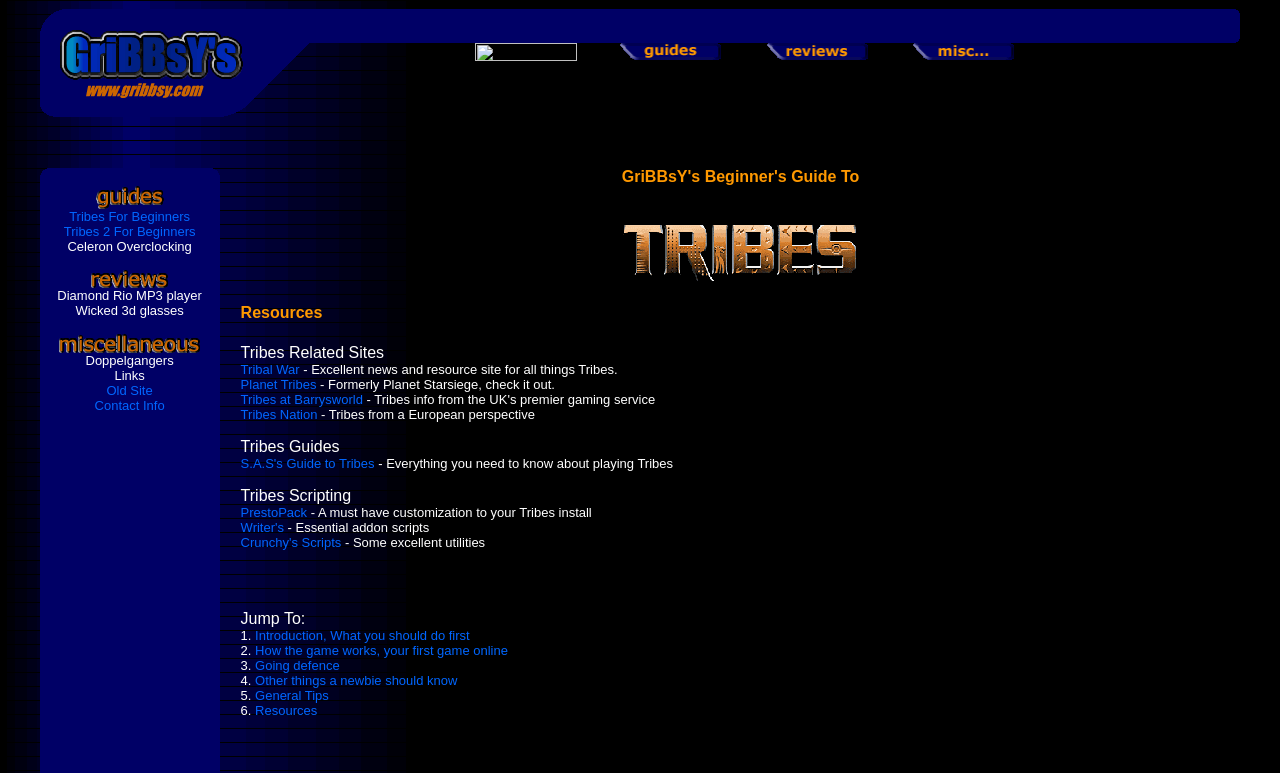Determine the bounding box for the UI element that matches this description: "Tribes For Beginners".

[0.054, 0.27, 0.148, 0.29]